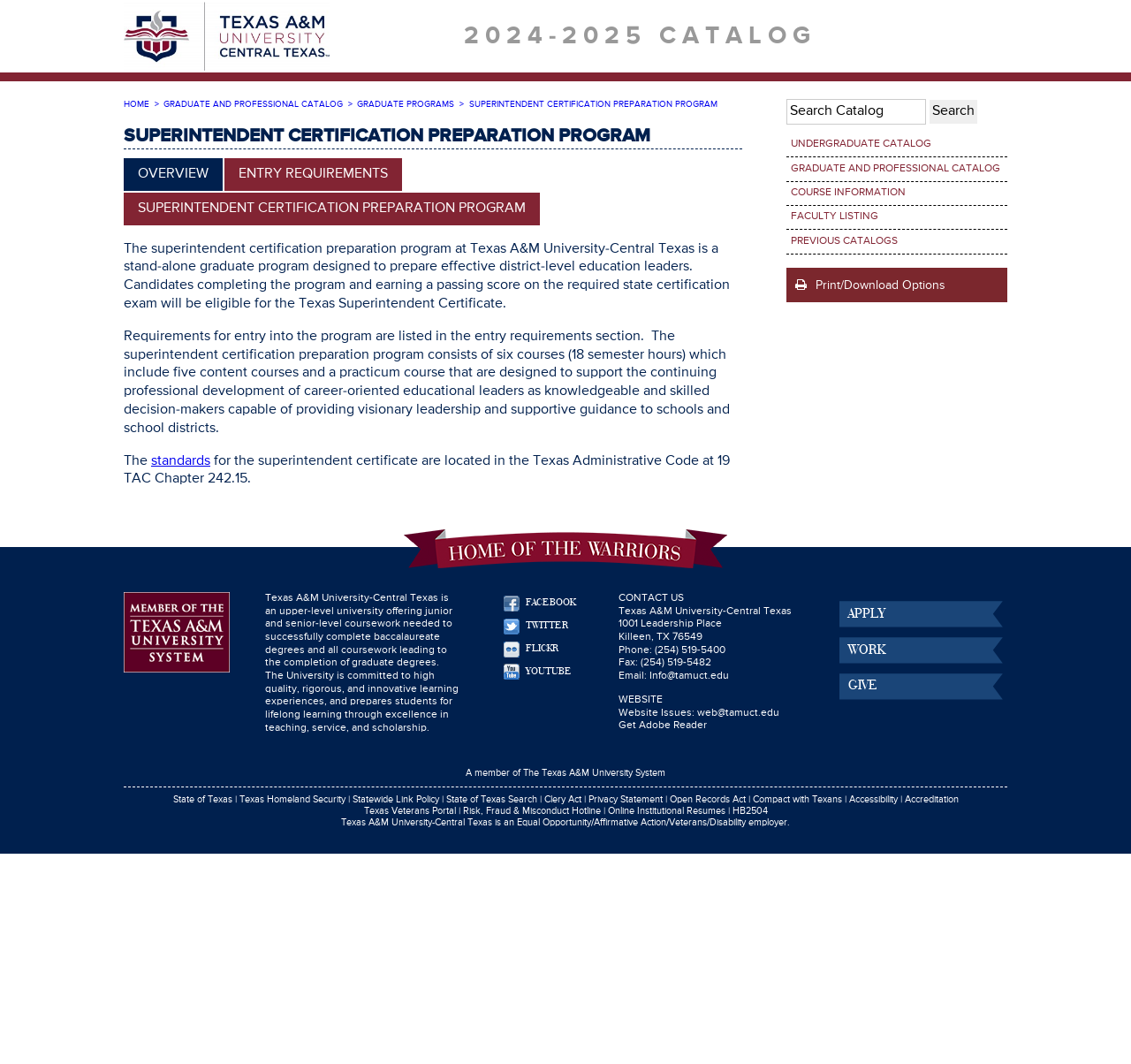Pinpoint the bounding box coordinates of the element to be clicked to execute the instruction: "View the superintendent certification preparation program overview".

[0.109, 0.149, 0.197, 0.179]